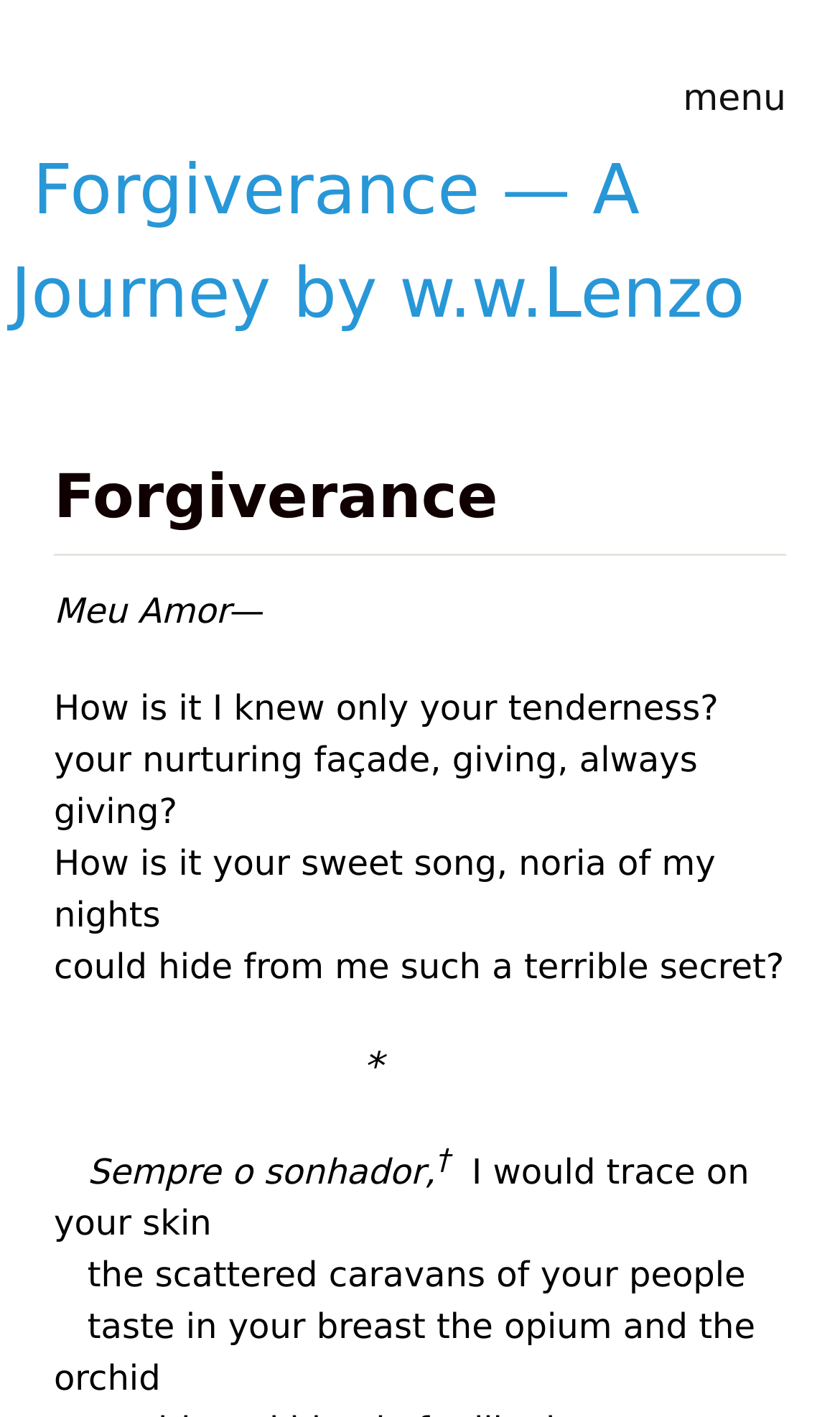Identify the bounding box of the UI element described as follows: "†". Provide the coordinates as four float numbers in the range of 0 to 1 [left, top, right, bottom].

[0.518, 0.808, 0.536, 0.831]